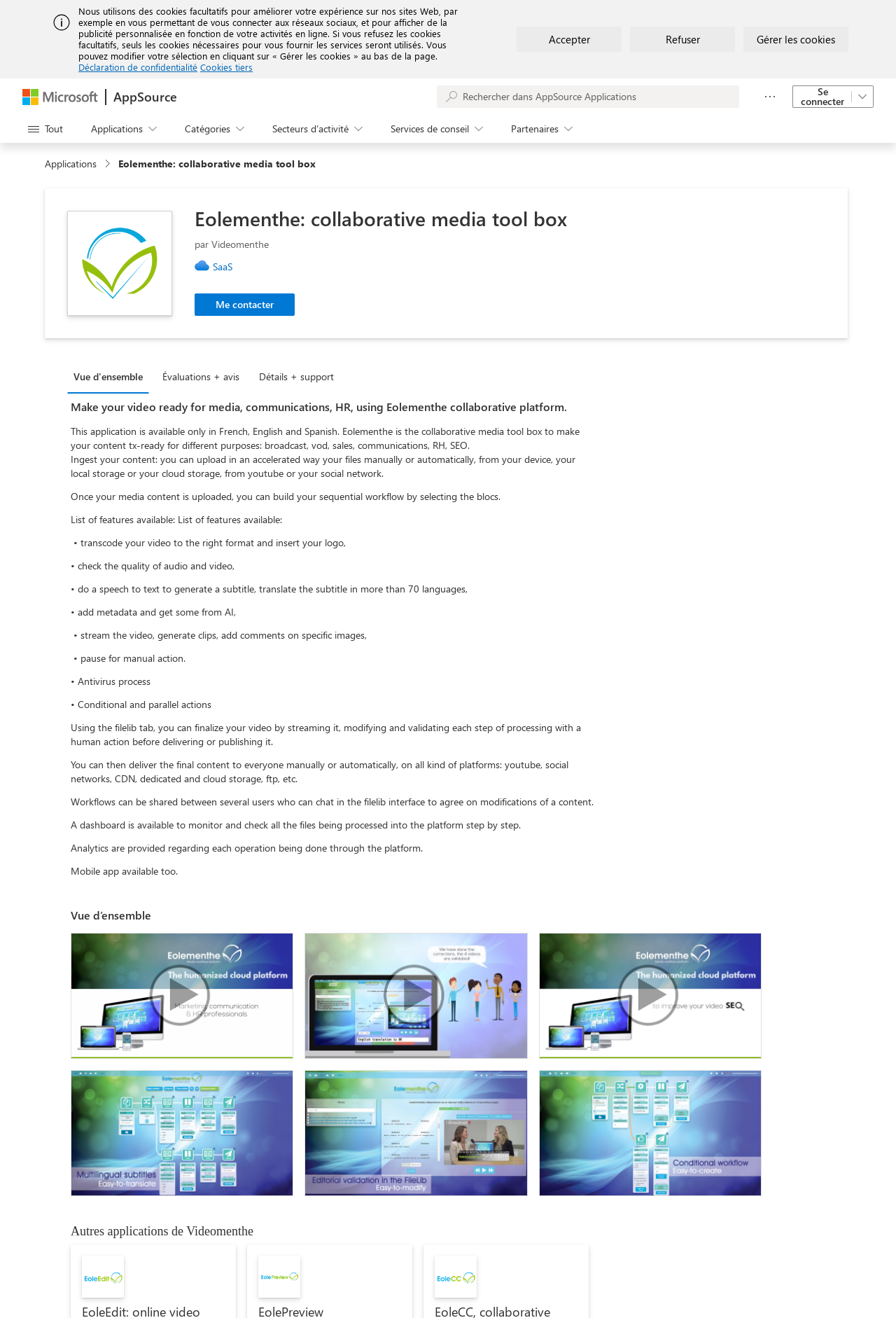Detail the webpage's structure and highlights in your description.

This webpage is about Eolementhe, a collaborative media tool box. At the top, there is an alert message with an image and a static text describing the use of cookies on the website. Below this, there are three buttons: "Accepter", "Refuser", and "Gérer les cookies". 

On the left side, there are several buttons and links, including "Microsoft", "AppSource", and "Plus", which has a popup menu. There is also a search bar and a button "Se connecter" with a popup menu.

In the main content area, there is a navigation section with breadcrumbs, showing the current location as "Applications". Below this, there is an image and a heading "Eolementhe: collaborative media tool box" with a subheading "par Videomenthe". 

The main content is divided into tabs, with the first tab "Vue d'ensemble" selected. This tab contains a heading "Make your video ready for media, communications, HR, using Eolementhe collaborative platform." followed by a descriptive text about the application. There are also several static texts describing the features of Eolementhe, including ingesting content, building workflows, and delivering final content to various platforms.

Below this, there are several snapshots of Eolementhe, showing different aspects of the application. Finally, there is a heading "Autres applications de Videomenthe" with icons for other applications, including EoleEdit, EolePreview, and EoleCC.